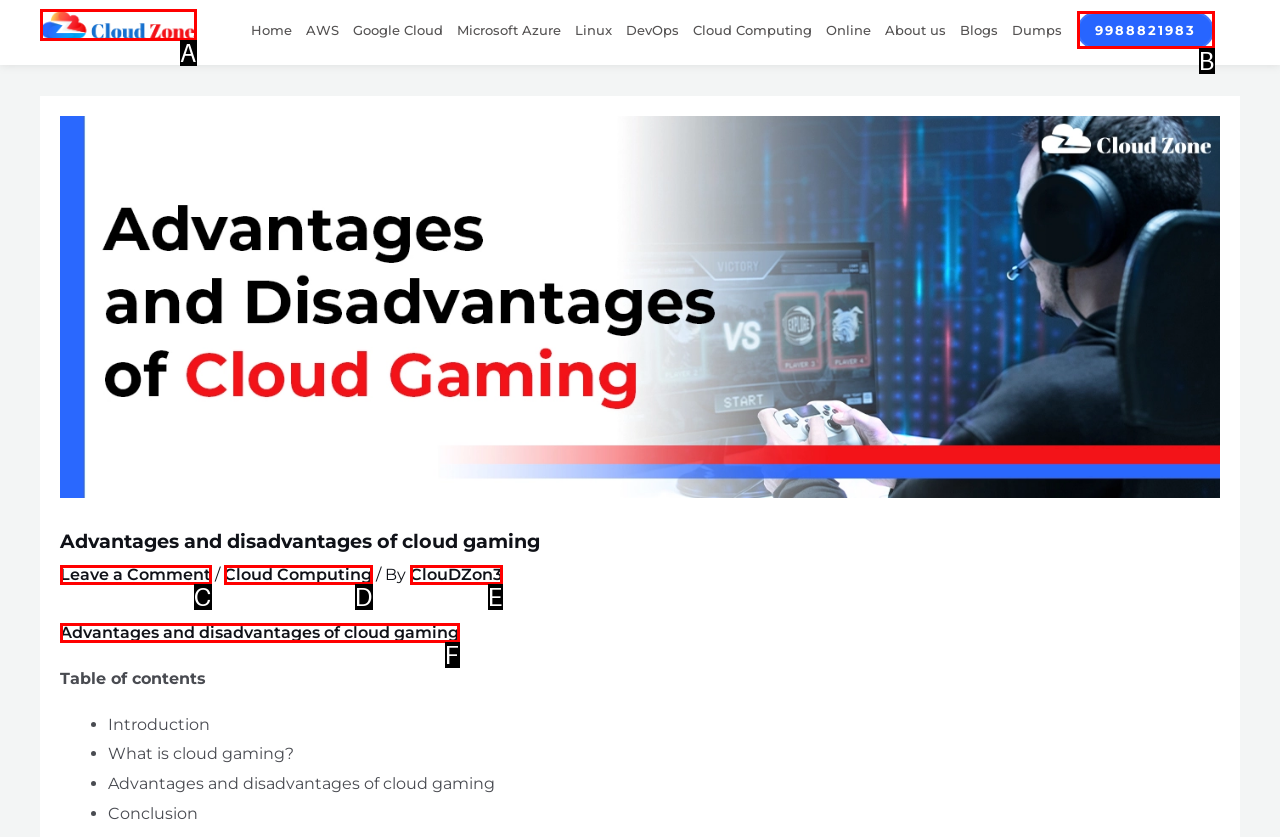Choose the HTML element that corresponds to the description: Cloud Computing
Provide the answer by selecting the letter from the given choices.

D